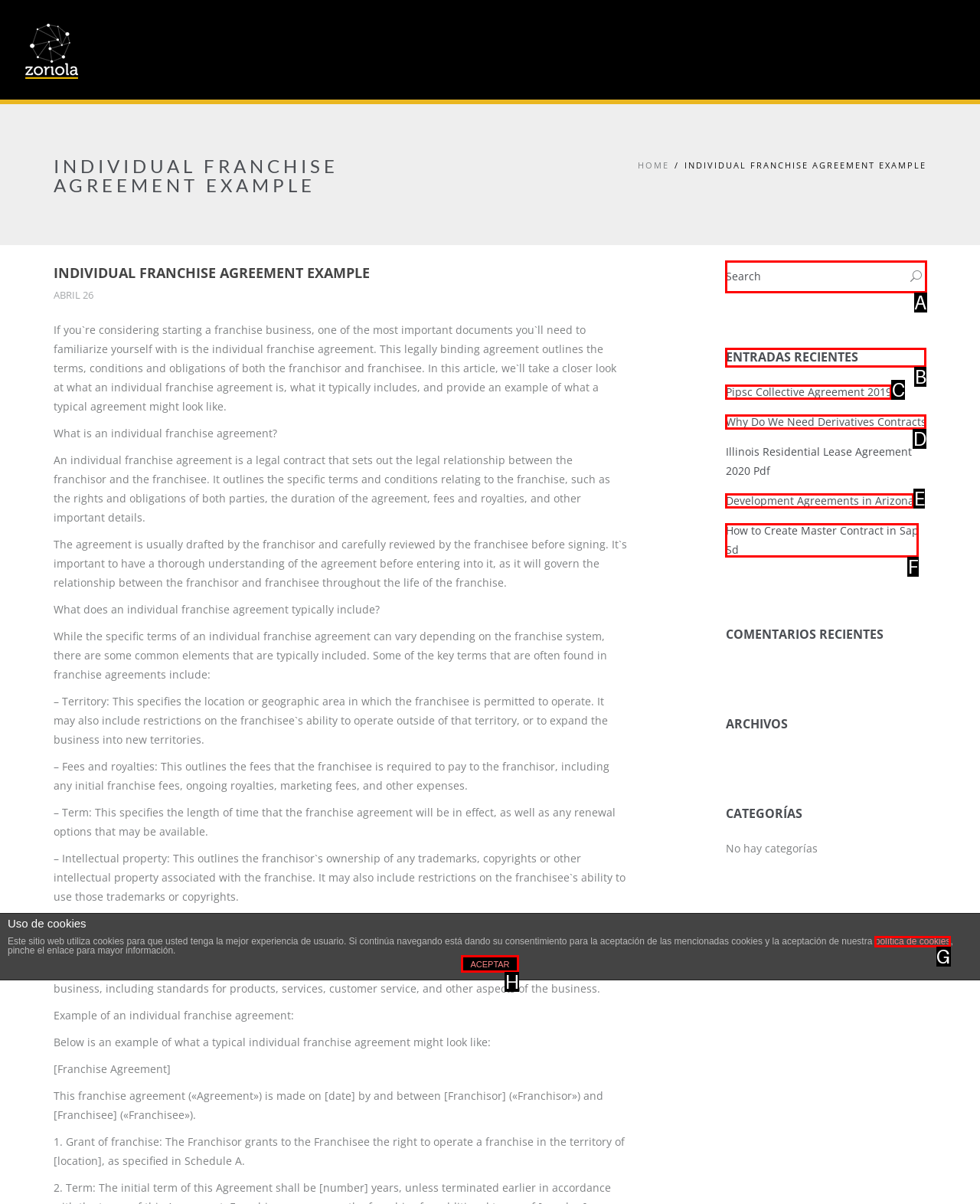Select the appropriate bounding box to fulfill the task: Click the ENTRADAS RECIENTES heading Respond with the corresponding letter from the choices provided.

B